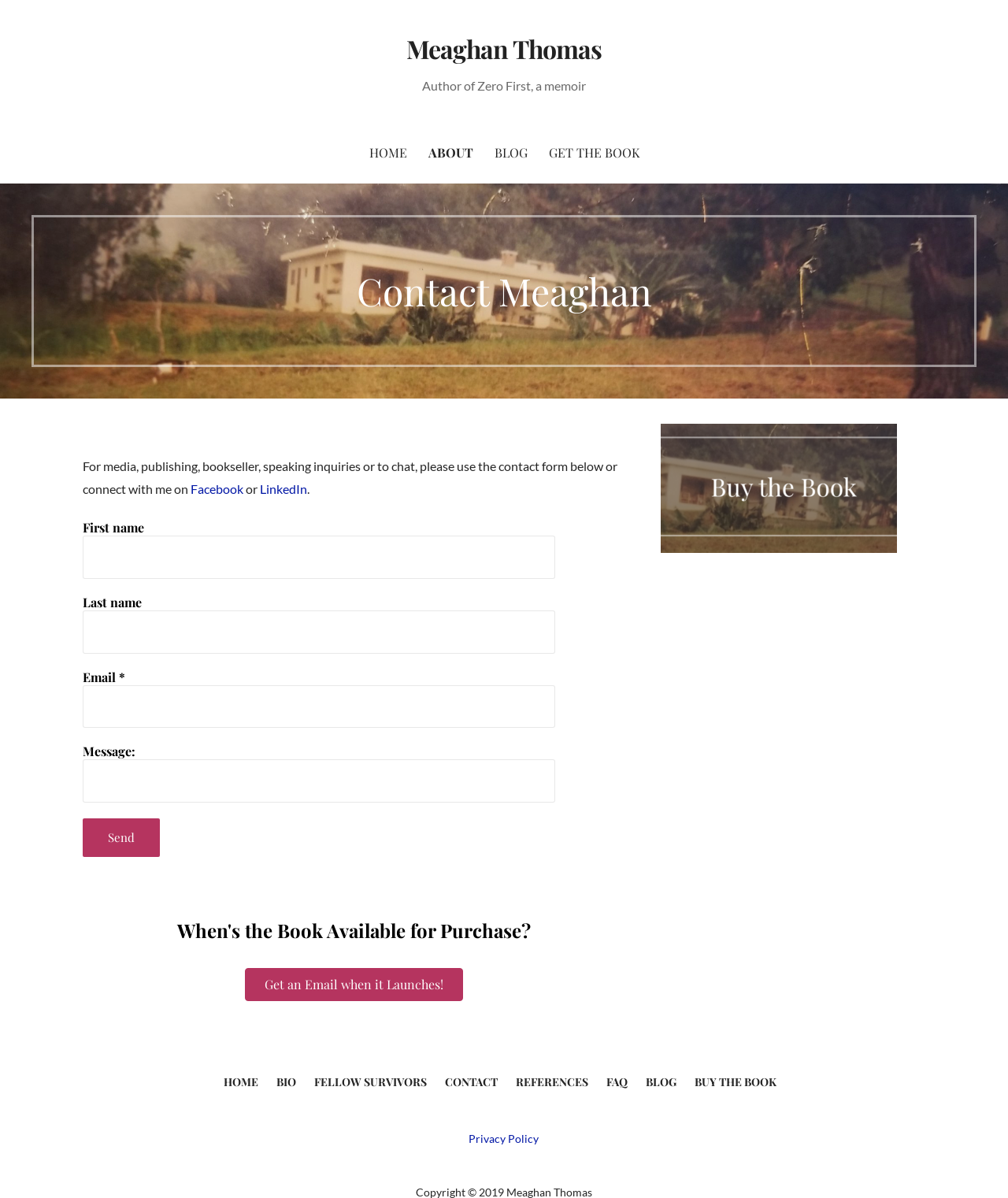Give a concise answer using one word or a phrase to the following question:
What is the purpose of the contact form?

For media, publishing, bookseller, speaking inquiries or to chat